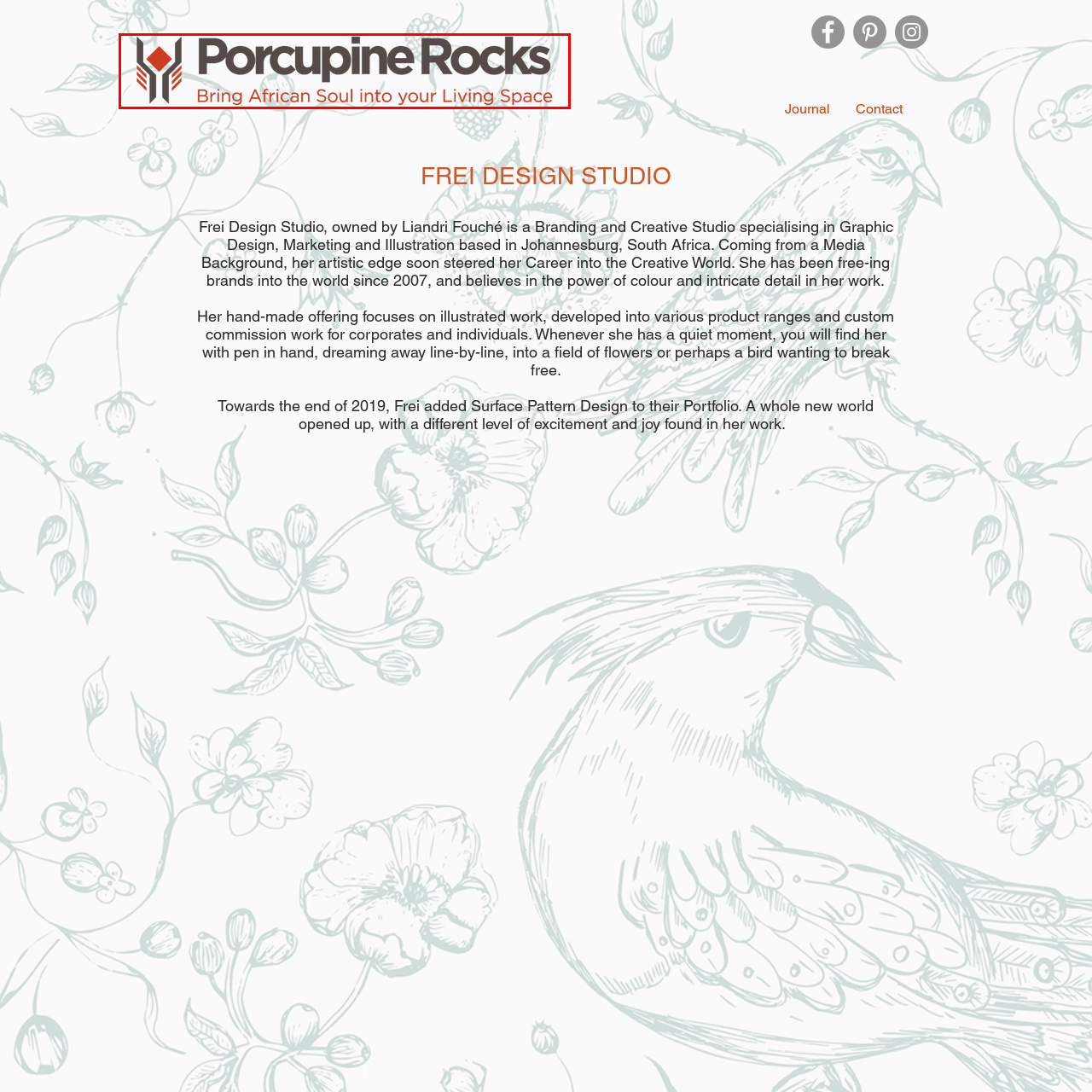What is the tagline of the brand?
Please examine the image within the red bounding box and provide a comprehensive answer based on the visual details you observe.

The tagline is mentioned below the main title, which conveys the brand's mission to infuse artistic African elements into everyday environments.